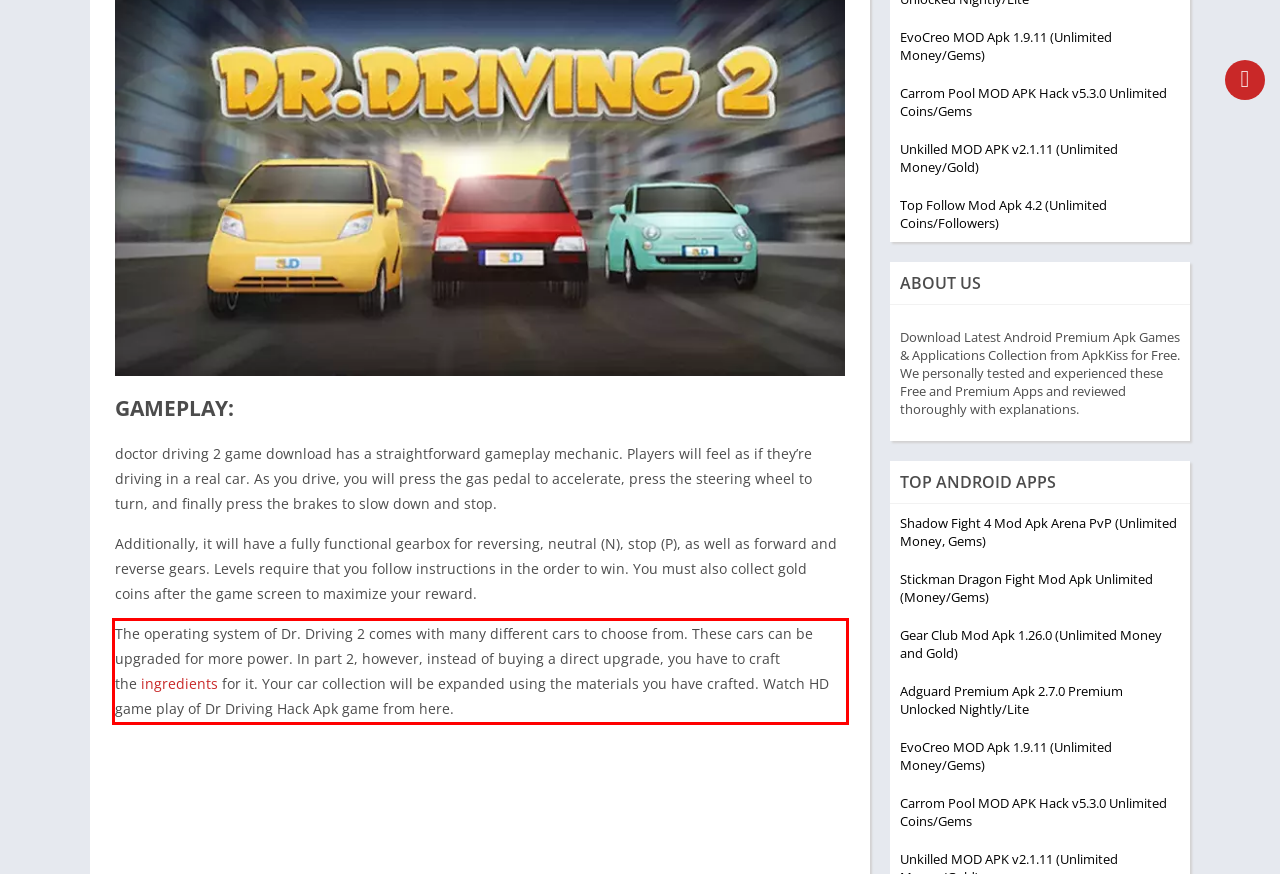Using the provided screenshot, read and generate the text content within the red-bordered area.

The operating system of Dr. Driving 2 comes with many different cars to choose from. These cars can be upgraded for more power. In part 2, however, instead of buying a direct upgrade, you have to craft the ingredients for it. Your car collection will be expanded using the materials you have crafted. Watch HD game play of Dr Driving Hack Apk game from here.